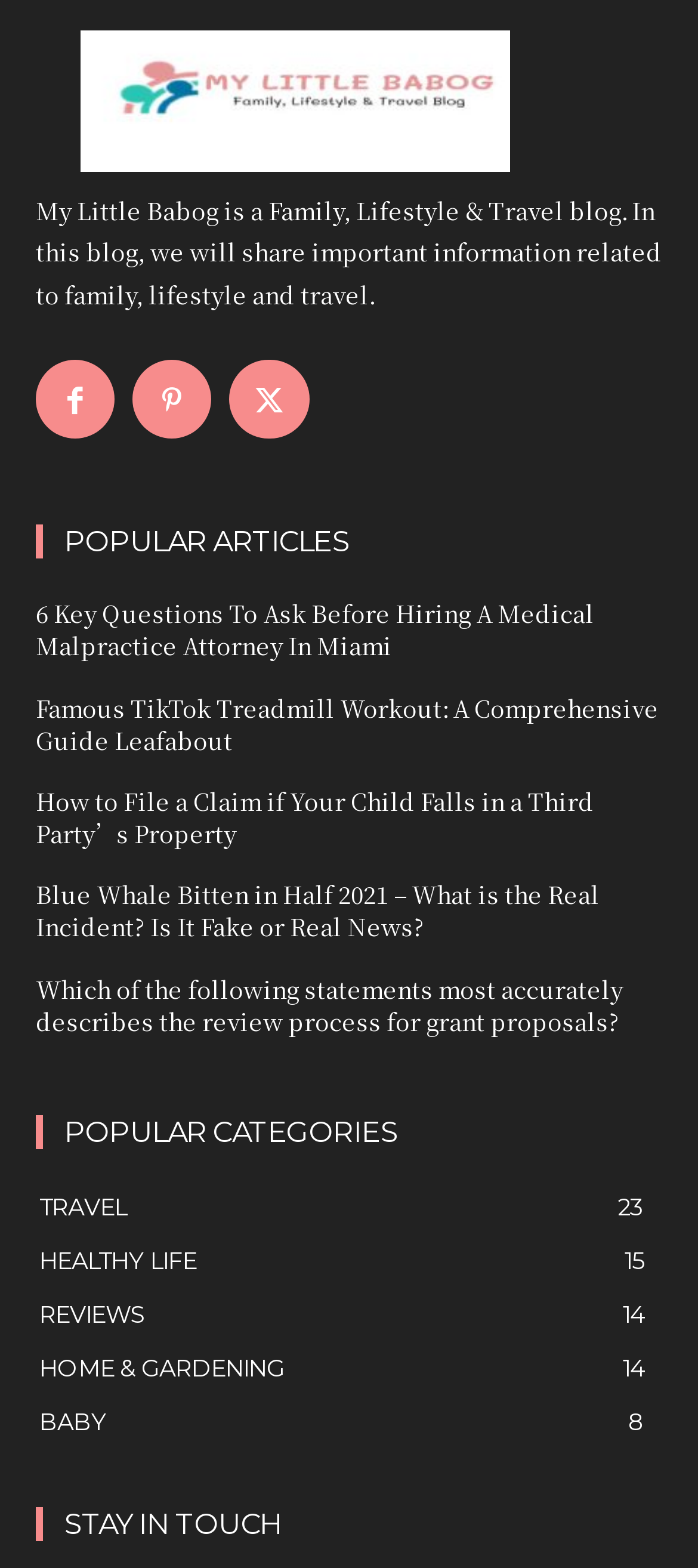What is the name of the blog?
Provide a well-explained and detailed answer to the question.

The name of the blog is mentioned in the top-left corner of the webpage, both as a link and as an image, and also in the static text below it, which describes the blog's content.